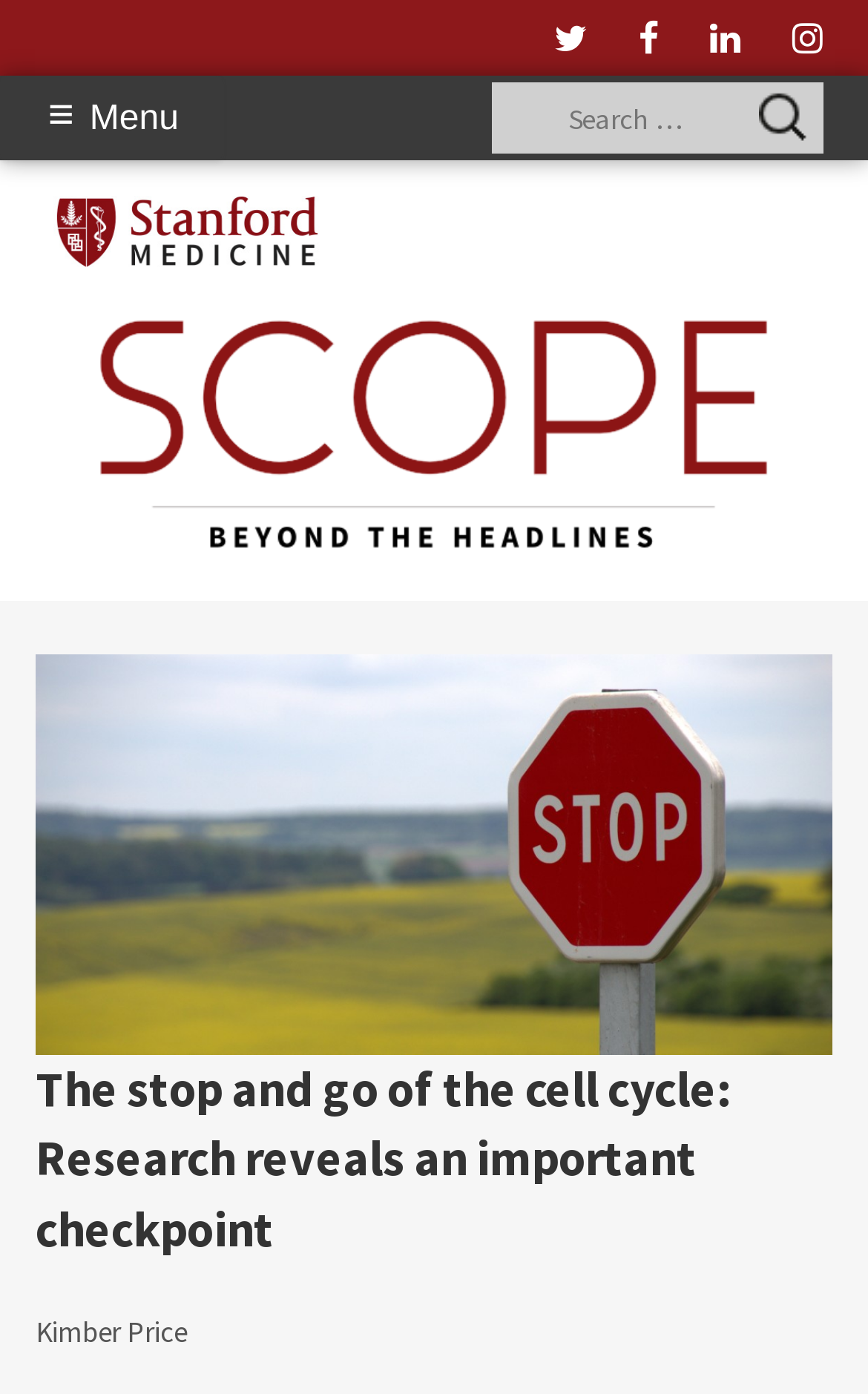Offer an in-depth caption of the entire webpage.

The webpage is about a scientific discovery at Stanford, specifically the signaling pathway responsible for ensuring all DNA is replicated before cell division can occur. 

At the top of the page, there is a navigation menu with social links, including Twitter, Facebook, LinkedIn, and Instagram, aligned horizontally across the top of the page. Below this, there is a link to "Stanford Medicine" accompanied by an image of the Stanford Medicine logo. 

To the right of the Stanford Medicine link, there is a larger image of the Scope logo. Below these elements, there is a primary navigation menu with a button labeled "≡Menu" that, when expanded, reveals a search box and the text "Search for:". 

The main content of the page is dominated by a large image of a stop sign, which takes up most of the page. Above the stop sign image, there is a heading that reads "The stop and go of the cell cycle: Research reveals an important checkpoint". Below the image, there is a byline with the text "Author" and a link to the author's name, "Kimber Price".